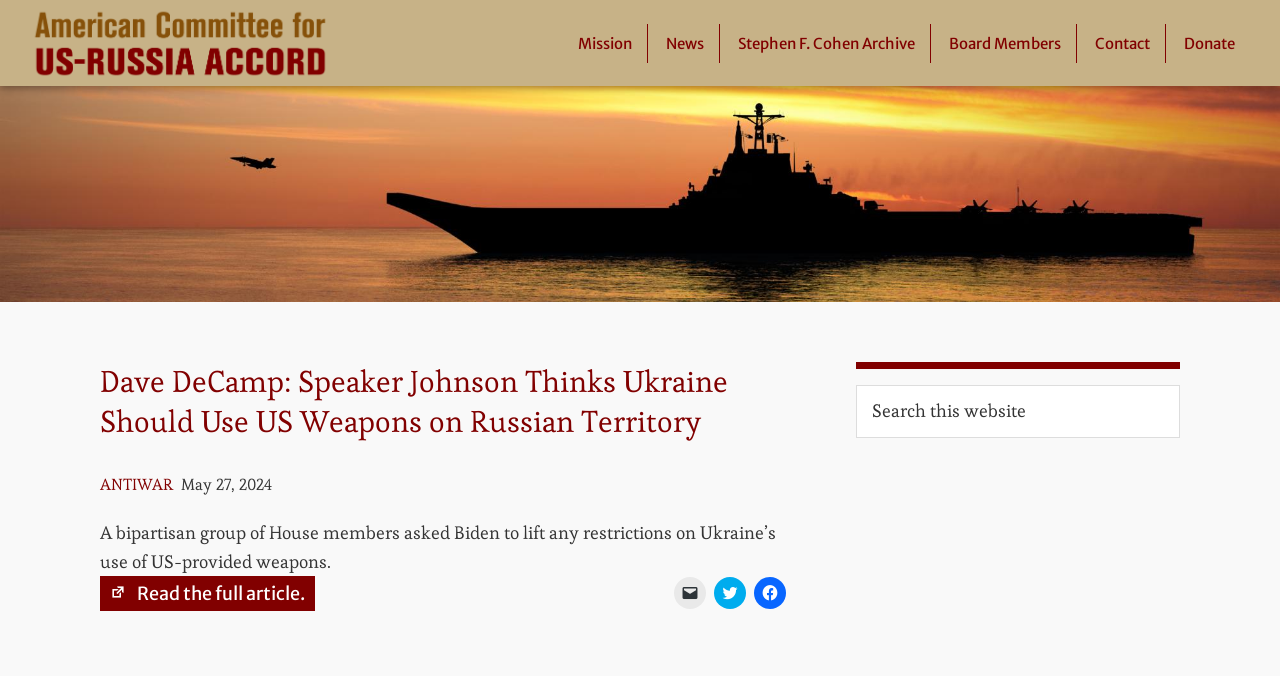Identify the headline of the webpage and generate its text content.

American Committee for US-Russia Accord